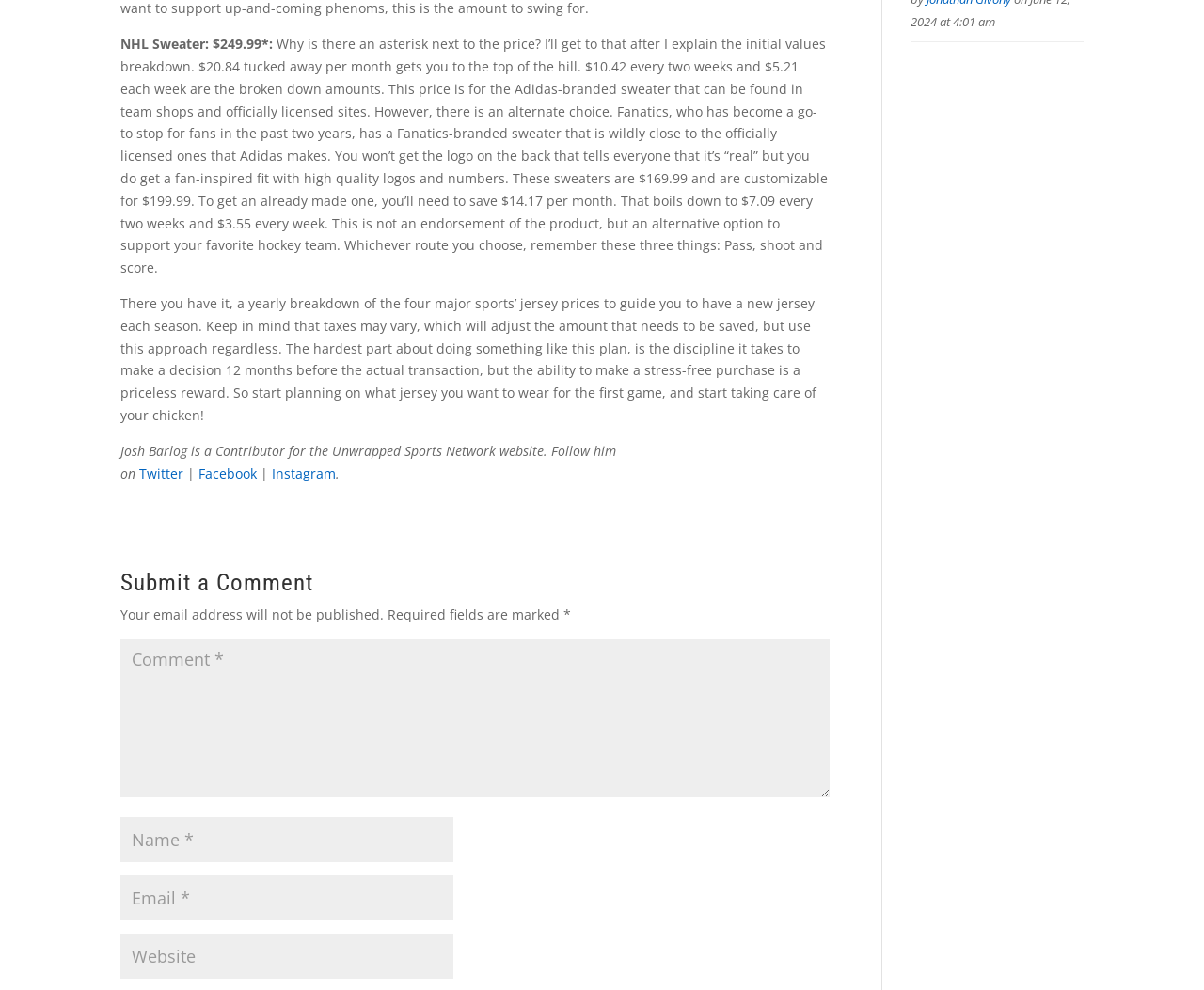Determine the bounding box coordinates in the format (top-left x, top-left y, bottom-right x, bottom-right y). Ensure all values are floating point numbers between 0 and 1. Identify the bounding box of the UI element described by: Instagram

[0.621, 0.358, 0.669, 0.373]